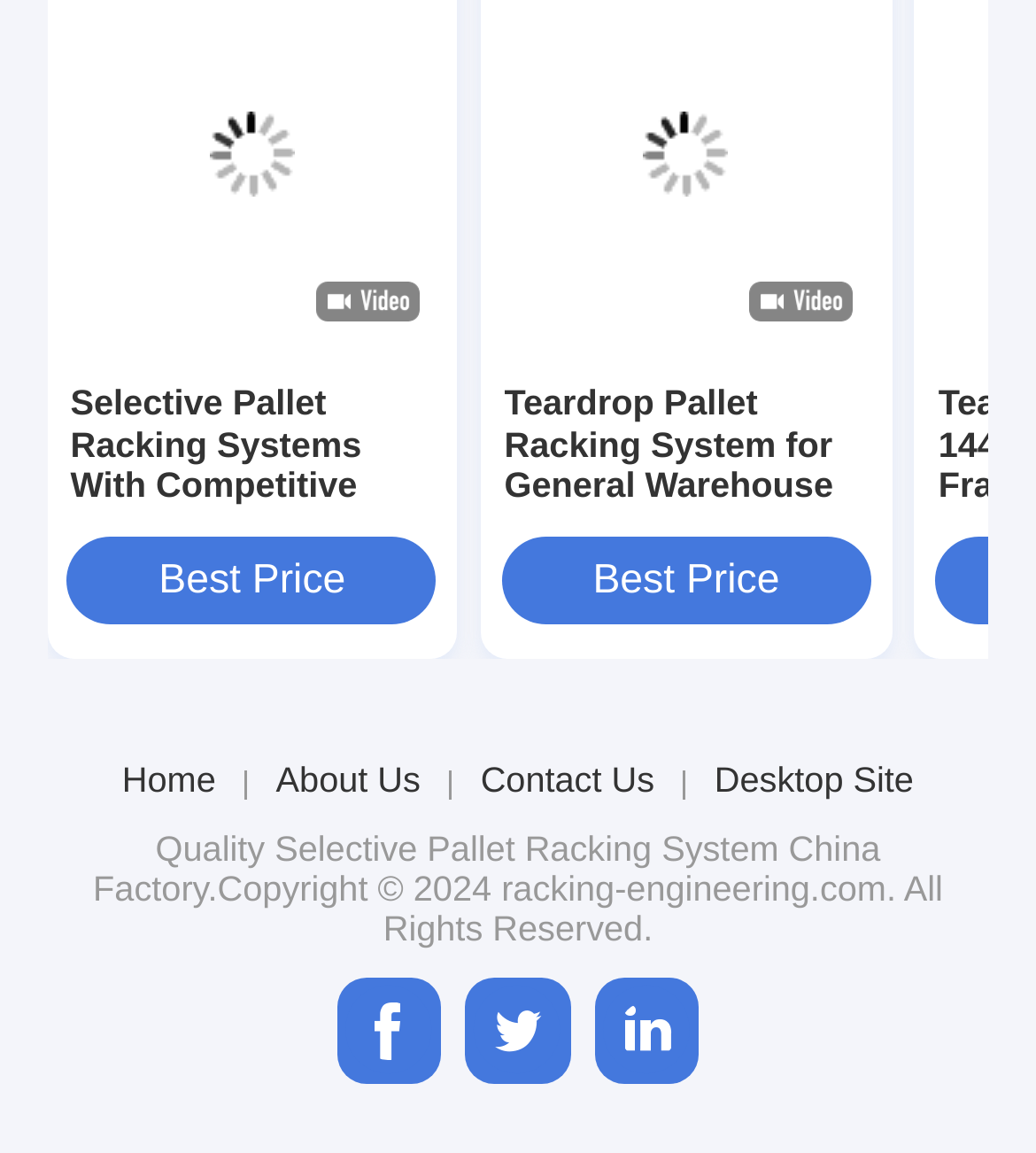Determine the bounding box coordinates of the UI element described below. Use the format (top-left x, top-left y, bottom-right x, bottom-right y) with floating point numbers between 0 and 1: Accessibility

None